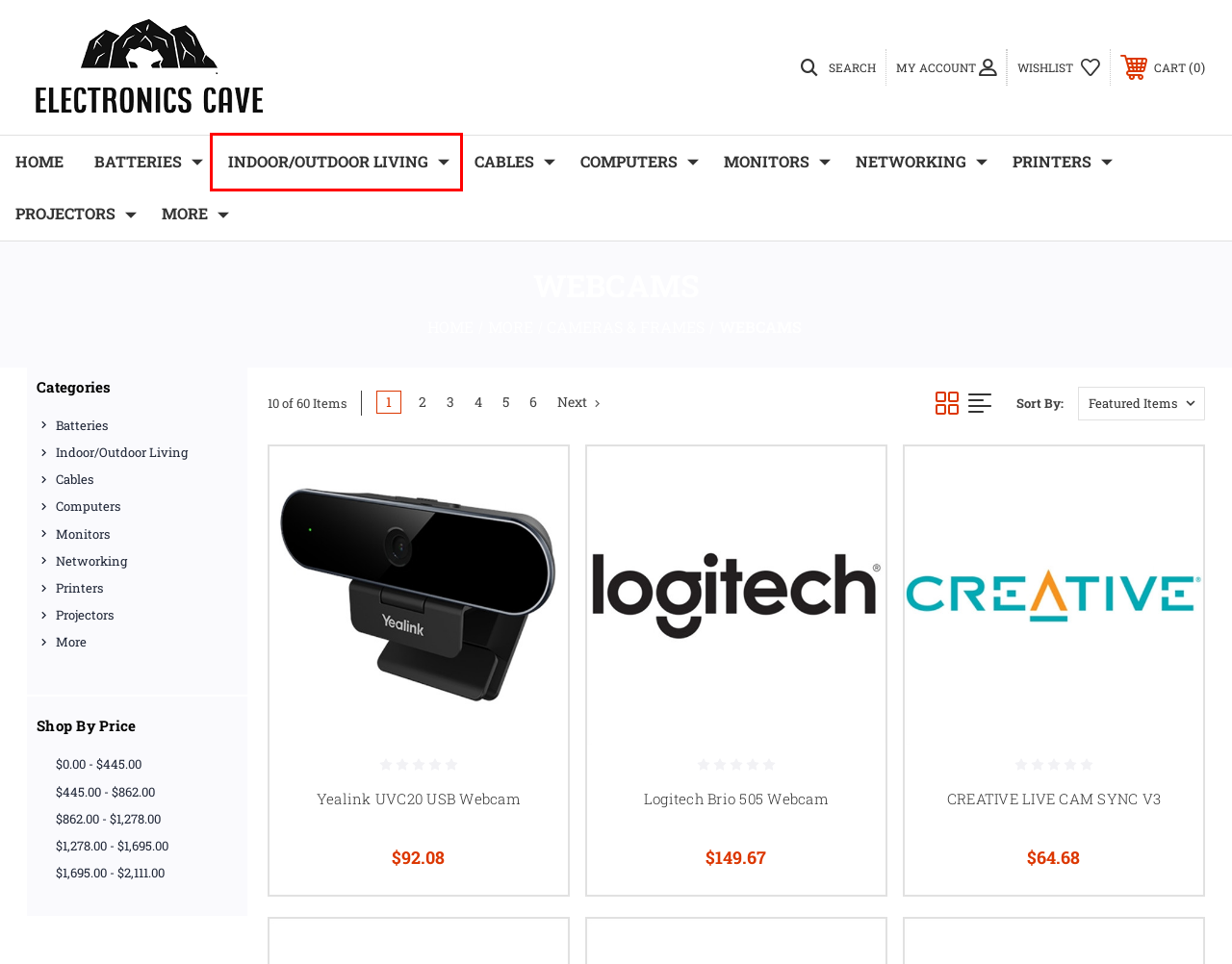You are given a screenshot of a webpage within which there is a red rectangle bounding box. Please choose the best webpage description that matches the new webpage after clicking the selected element in the bounding box. Here are the options:
A. Electronics Cave - Shopping Cart
B. Monitors - Page 1 - Electronics Cave
C. Printers - Page 1 - Electronics Cave
D. Computers - Page 1 - Electronics Cave
E. CREATIVE LIVE CAM SYNC V3
F. Indoor/Outdoor Living - Electronics Cave
G. Networking - Page 1 - Electronics Cave
H. More - Electronics Cave

F